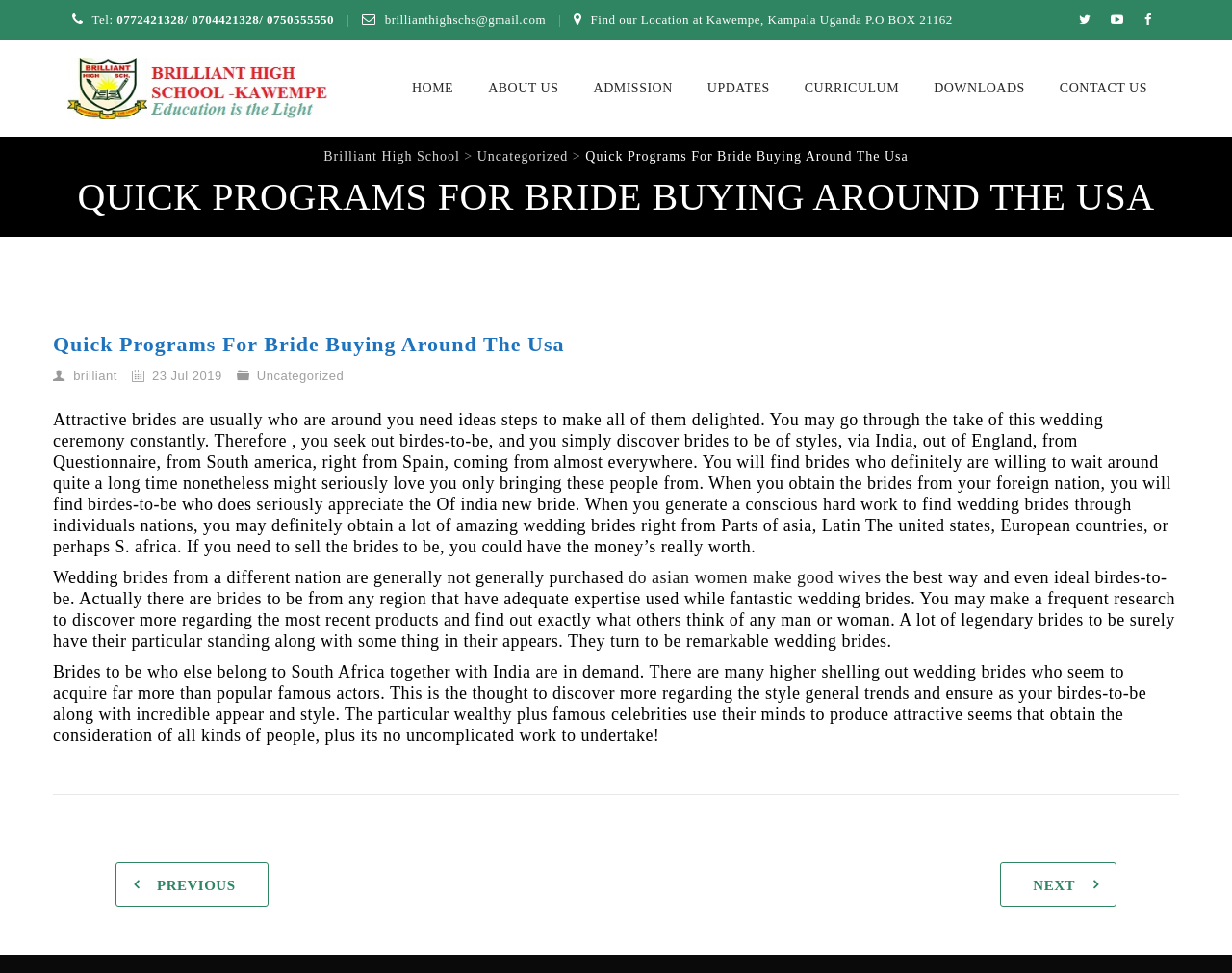Predict the bounding box coordinates of the area that should be clicked to accomplish the following instruction: "Click the 'do asian women make good wives' link". The bounding box coordinates should consist of four float numbers between 0 and 1, i.e., [left, top, right, bottom].

[0.51, 0.584, 0.715, 0.603]